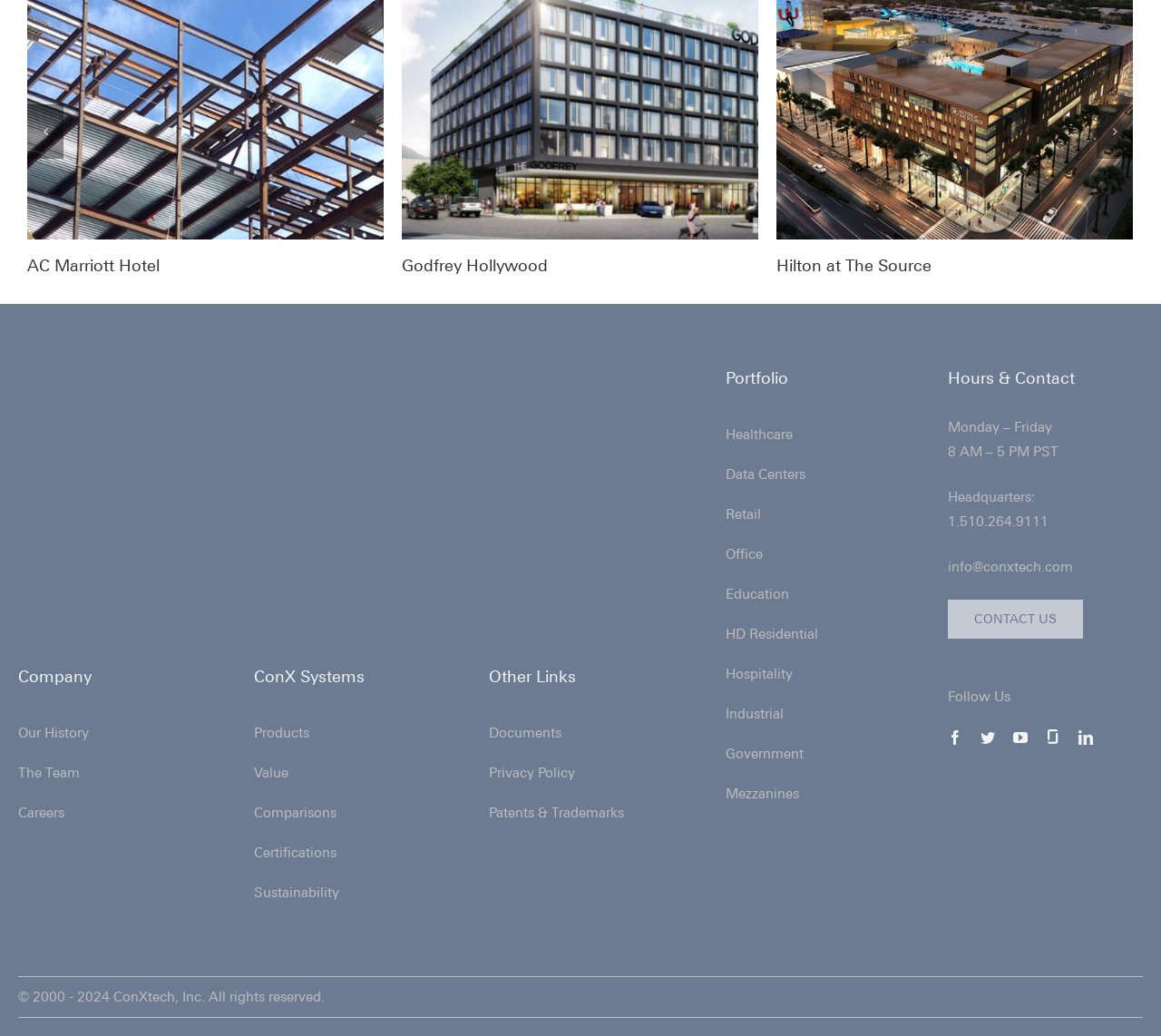Please specify the bounding box coordinates of the element that should be clicked to execute the given instruction: 'Contact Us'. Ensure the coordinates are four float numbers between 0 and 1, expressed as [left, top, right, bottom].

[0.817, 0.579, 0.933, 0.617]